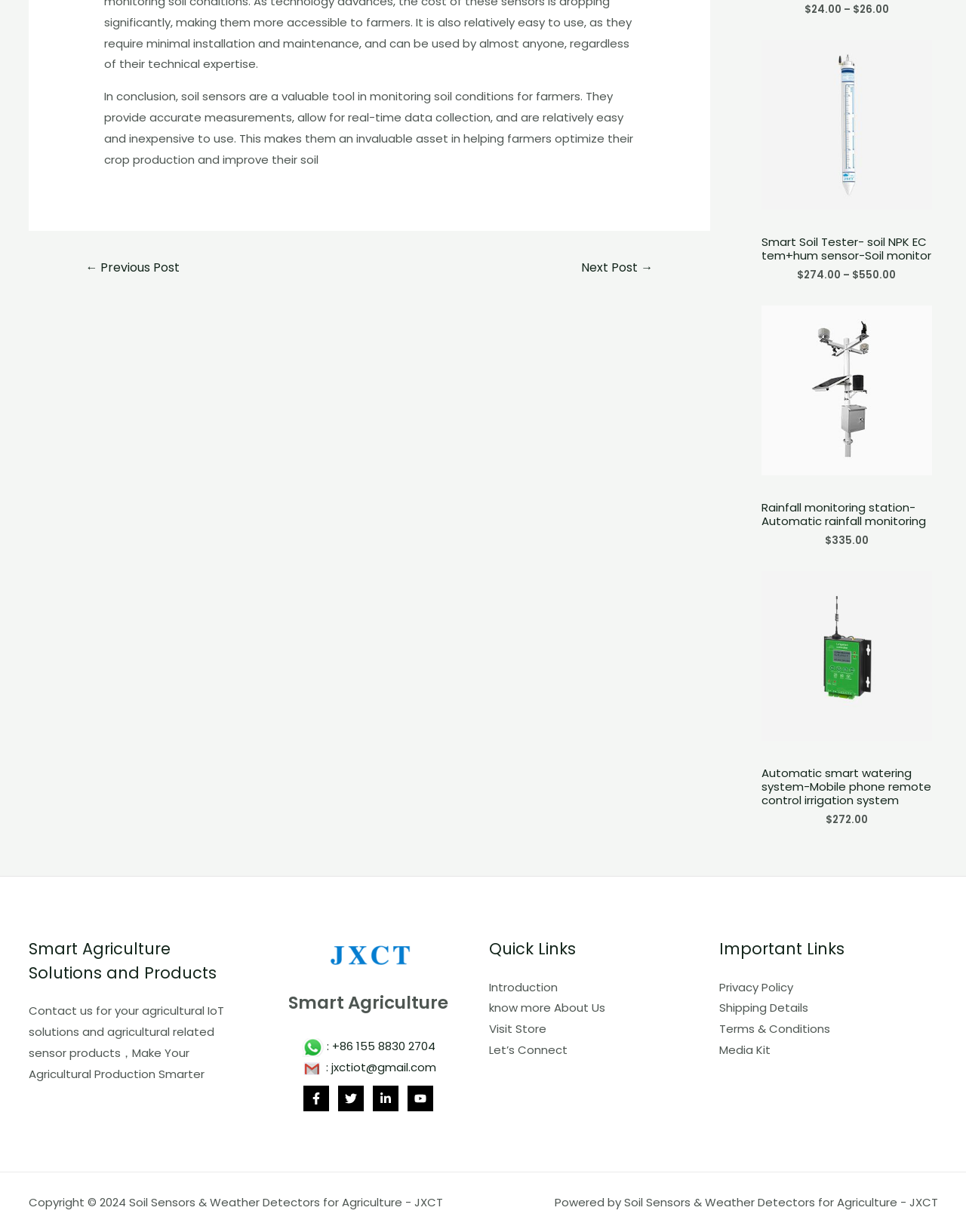Locate the bounding box coordinates of the region to be clicked to comply with the following instruction: "Contact us through phone number". The coordinates must be four float numbers between 0 and 1, in the form [left, top, right, bottom].

[0.311, 0.843, 0.45, 0.856]